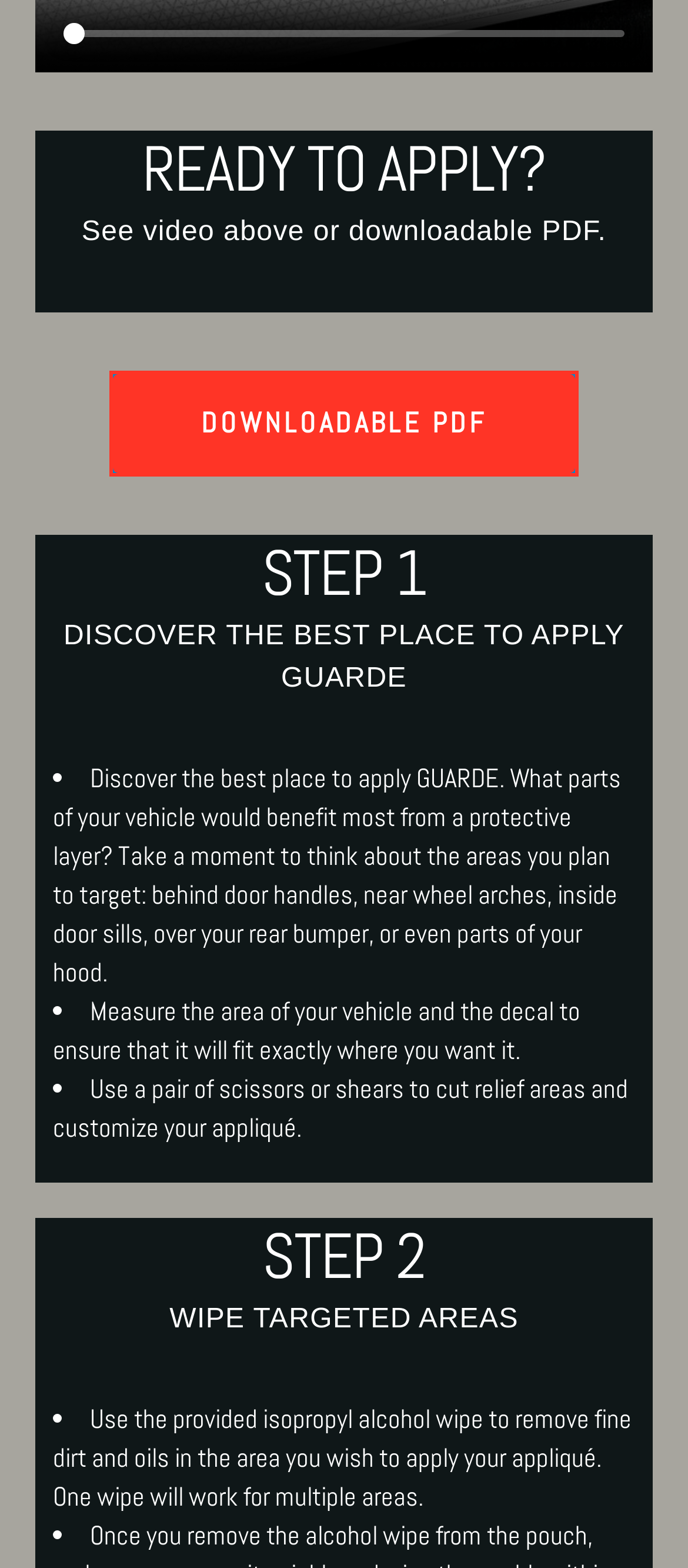Identify and provide the bounding box for the element described by: "About Us".

[0.374, 0.35, 0.626, 0.415]